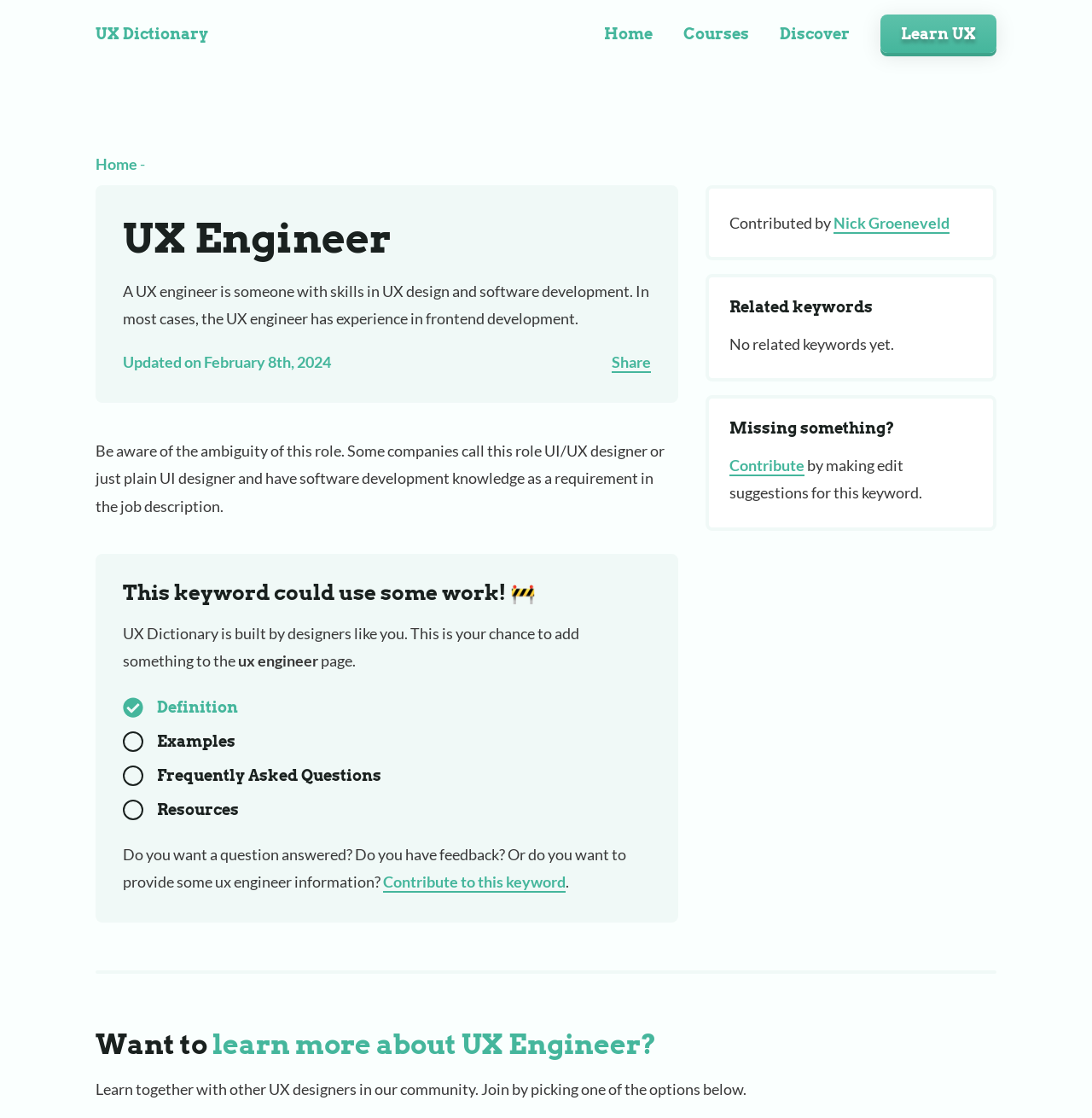What is the status of the 'UX Engineer' keyword?
Based on the screenshot, answer the question with a single word or phrase.

Needs work